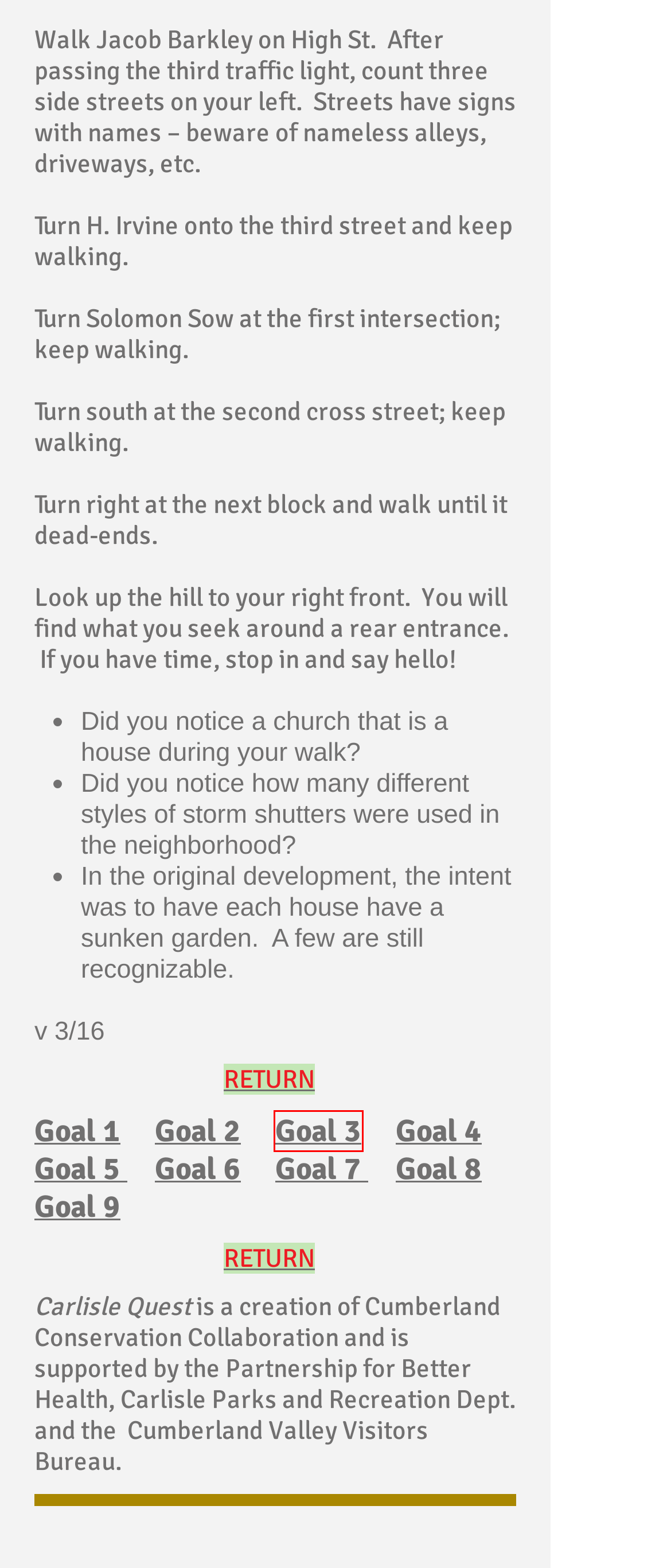Look at the screenshot of a webpage, where a red bounding box highlights an element. Select the best description that matches the new webpage after clicking the highlighted element. Here are the candidates:
A. CQ: Goal 6 | ccc-second-site
B. CQ: Goal 4 | ccc-second-site
C. CQ: Goal 8 | ccc-second-site
D. CQ: Goal 5 | ccc-second-site
E. CQ: Goal 1 | ccc-second-site
F. CQ: Goal 2 | ccc-second-site
G. Carlisle Quest | ccc-second-site
H. CQ: Goal 3 | ccc-second-site

H